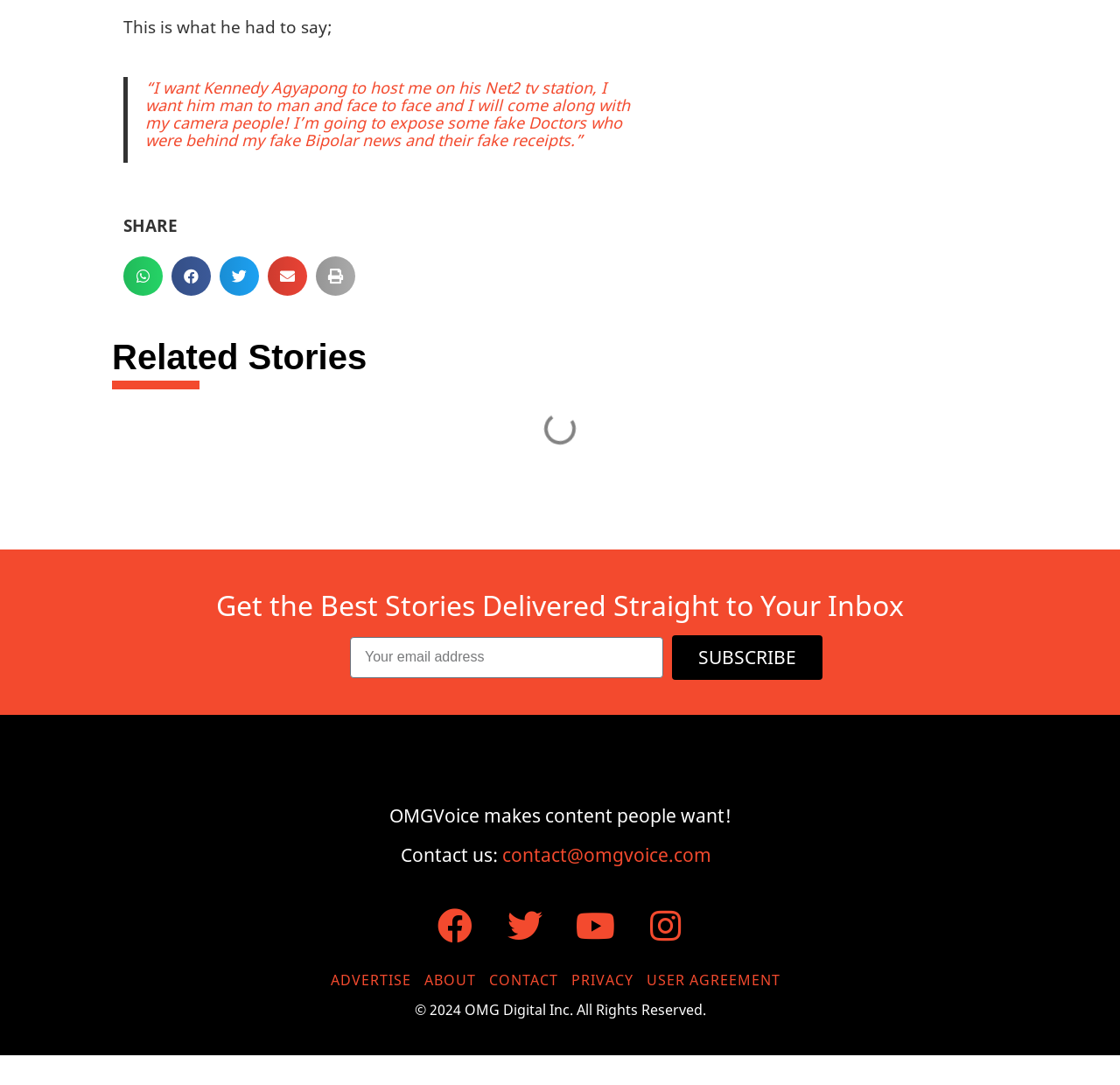Locate the bounding box of the user interface element based on this description: "Andromeda".

None